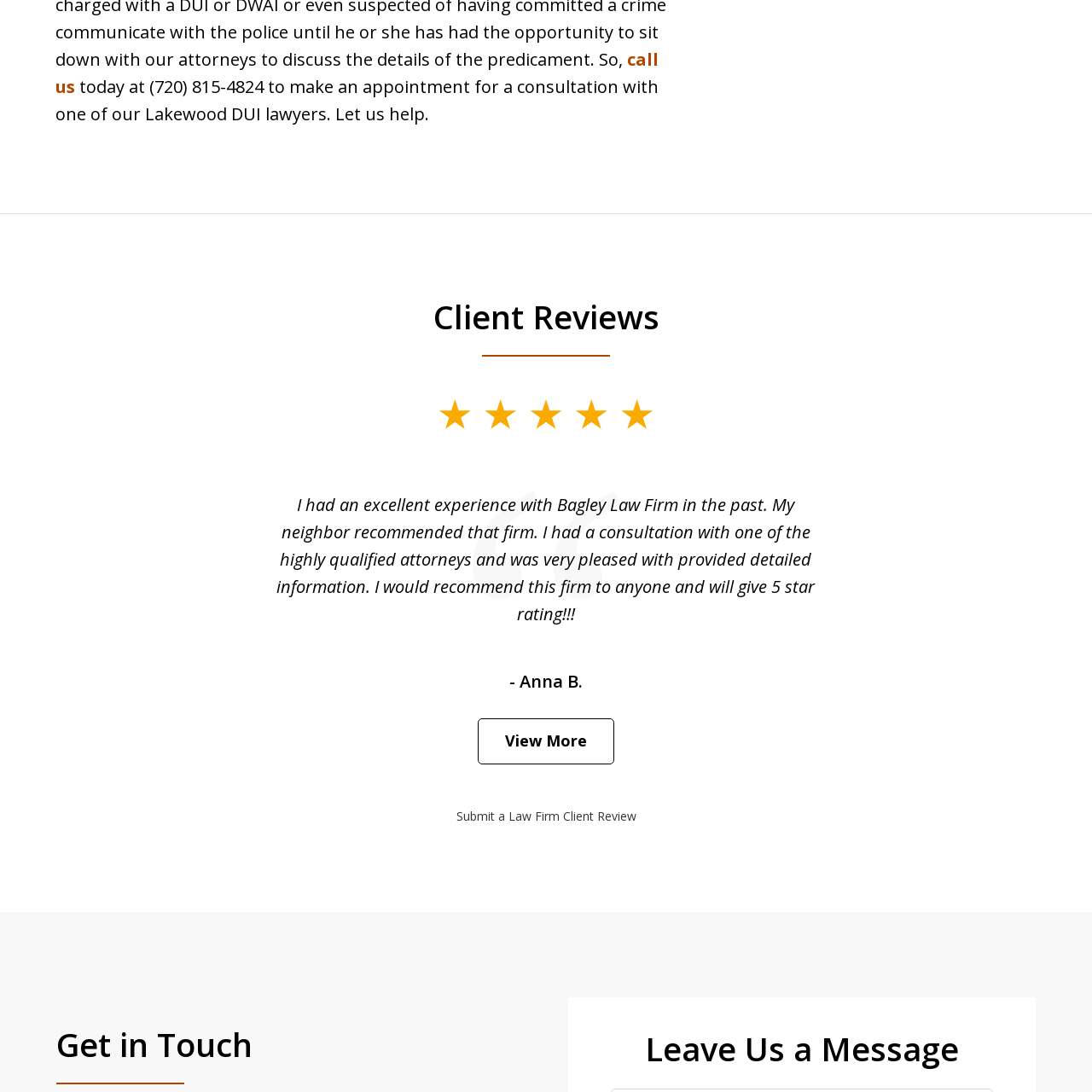What rating did Anna B. give?
Focus on the section of the image encased in the red bounding box and provide a detailed answer based on the visual details you find.

According to the caption, Anna B. shared a five-star experience, which is one of the glowing testimonials about the law firm, indicating a highly positive review.